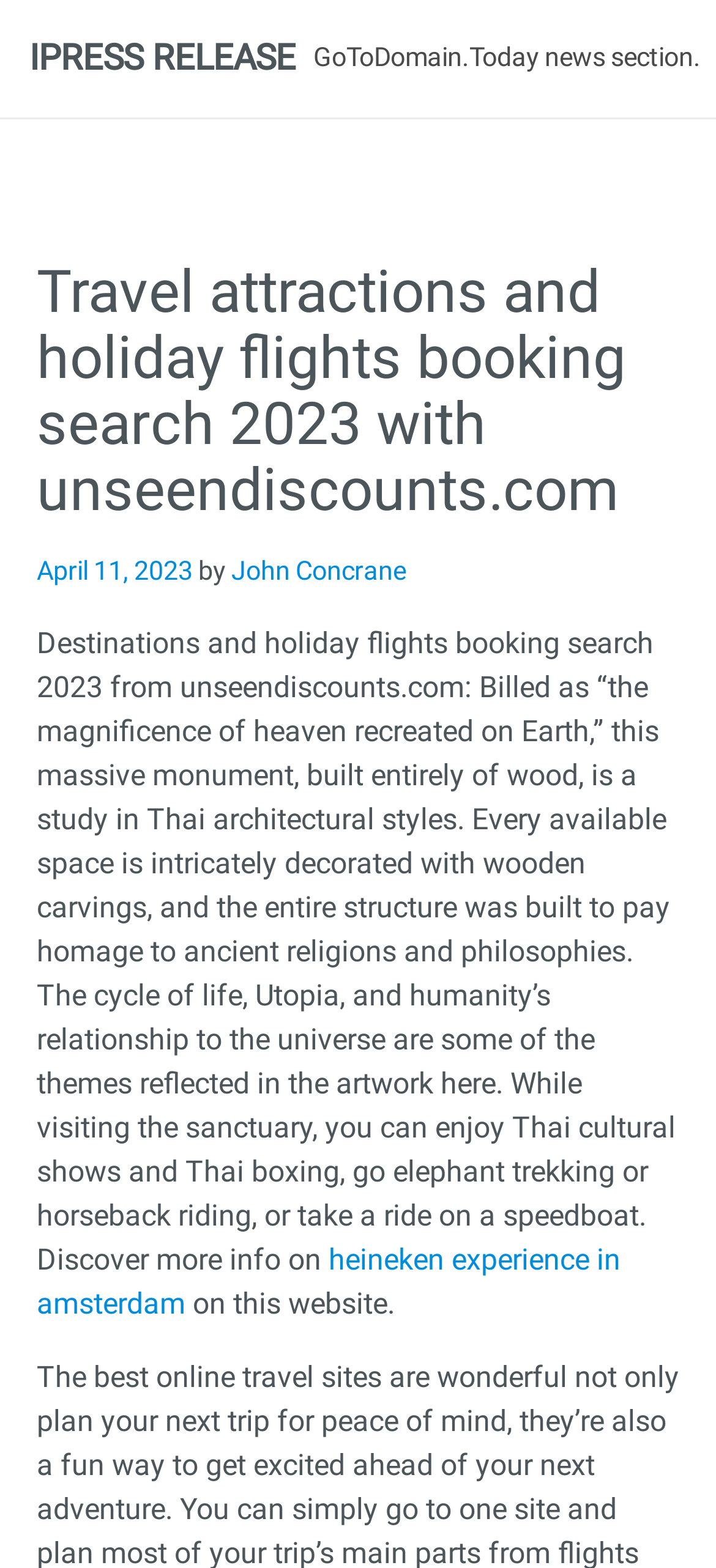What is the theme of the monument described in the article?
Using the visual information, answer the question in a single word or phrase.

Thai architectural styles